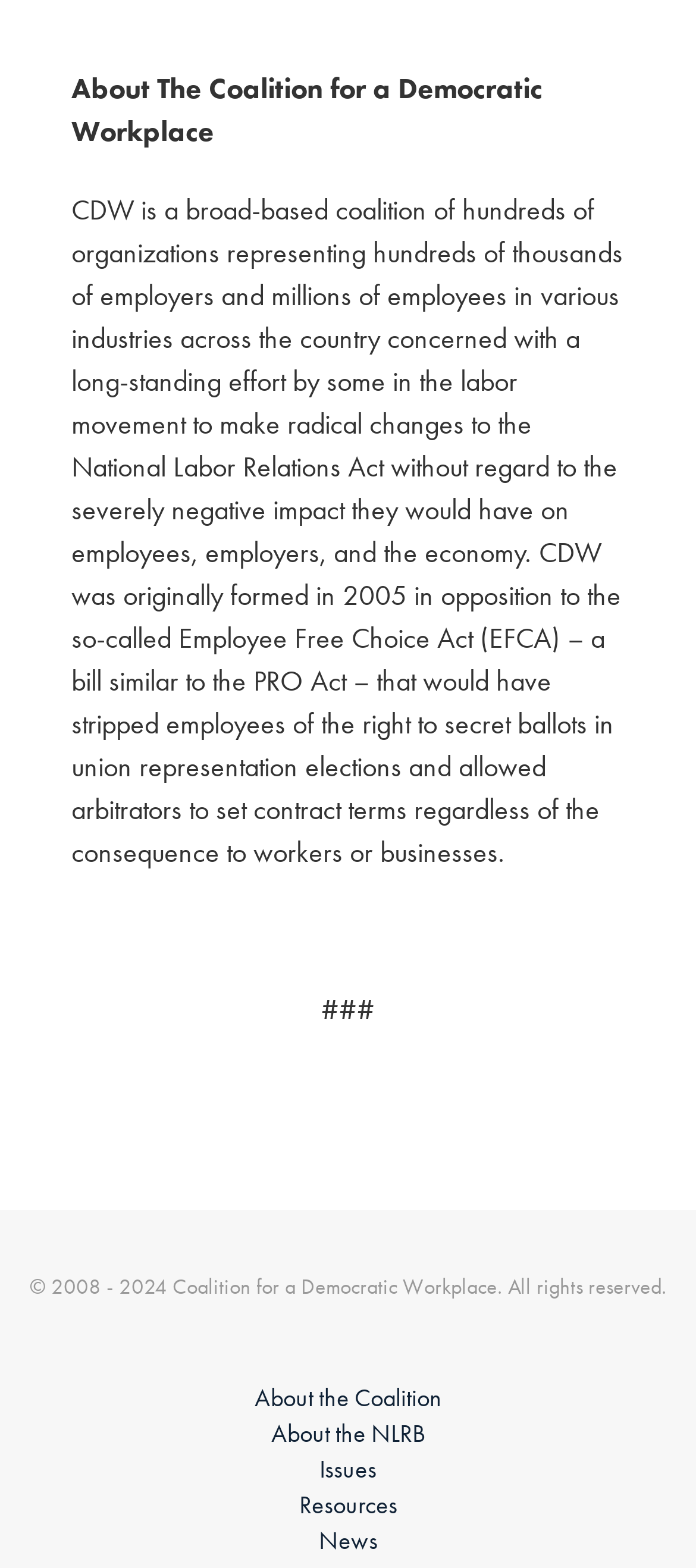What is the copyright year range of this webpage?
Using the details shown in the screenshot, provide a comprehensive answer to the question.

The static text element at the bottom of the webpage has the content '© 2008 - 2024 Coalition for a Democratic Workplace. All rights reserved.', indicating that the copyright year range is from 2008 to 2024.